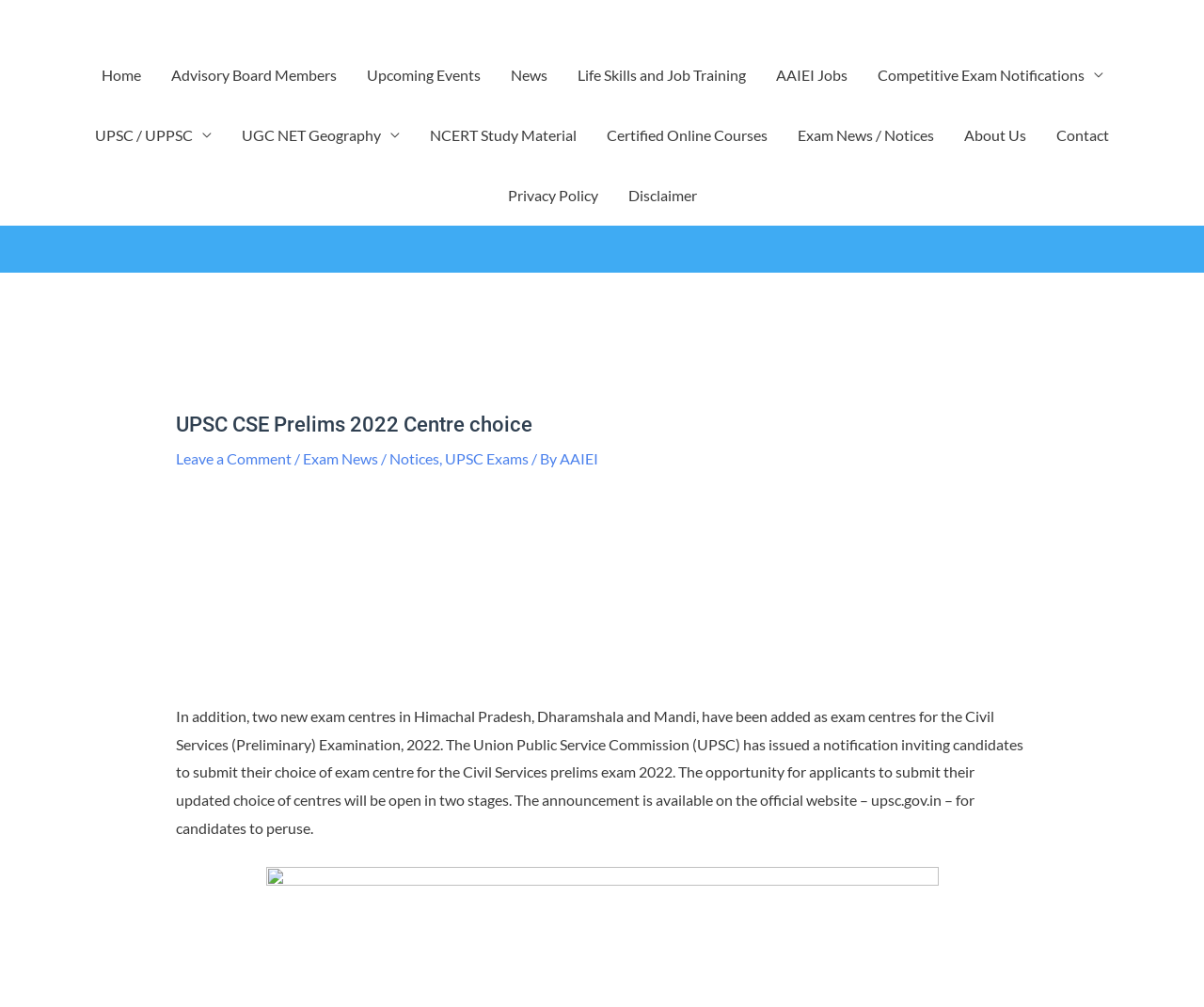Show me the bounding box coordinates of the clickable region to achieve the task as per the instruction: "Go to the 'About' page".

None